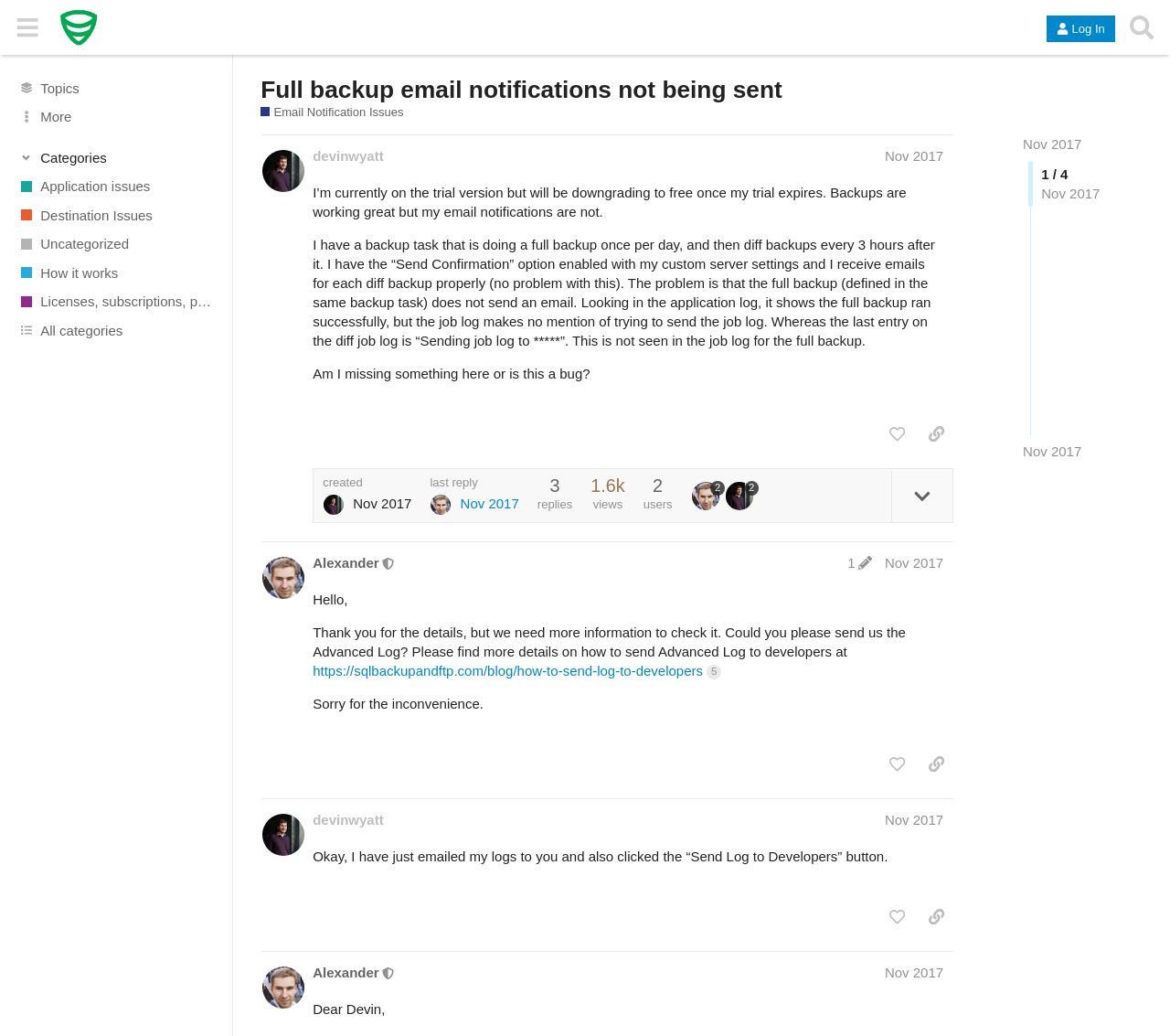Provide a comprehensive description of the webpage.

This webpage is a community forum discussion page, specifically focused on "Full backup email notifications not being sent" under the "Email Notification Issues" category. 

At the top of the page, there is a header section with a button to toggle the sidebar, a link to the "Sql Backup And FTP community", and buttons for logging in and searching. 

Below the header, there are several links to different categories, including "Topics", "Application issues", "Destination Issues", and more. 

The main content of the page is a discussion thread with three posts. The first post, made by "devinwyatt", describes an issue with full backup email notifications not being sent and asks for help. This post has several replies and likes. 

The second post, made by "Alexander", who is a moderator, responds to the initial post and asks for more information to troubleshoot the issue. 

The third post, again made by "devinwyatt", responds to Alexander's request and mentions sending logs to the developers. 

Each post has a heading with the username and date, and includes buttons to like the post, copy a link to the post, and more. There are also indicators showing the number of replies, views, and users involved in the discussion.